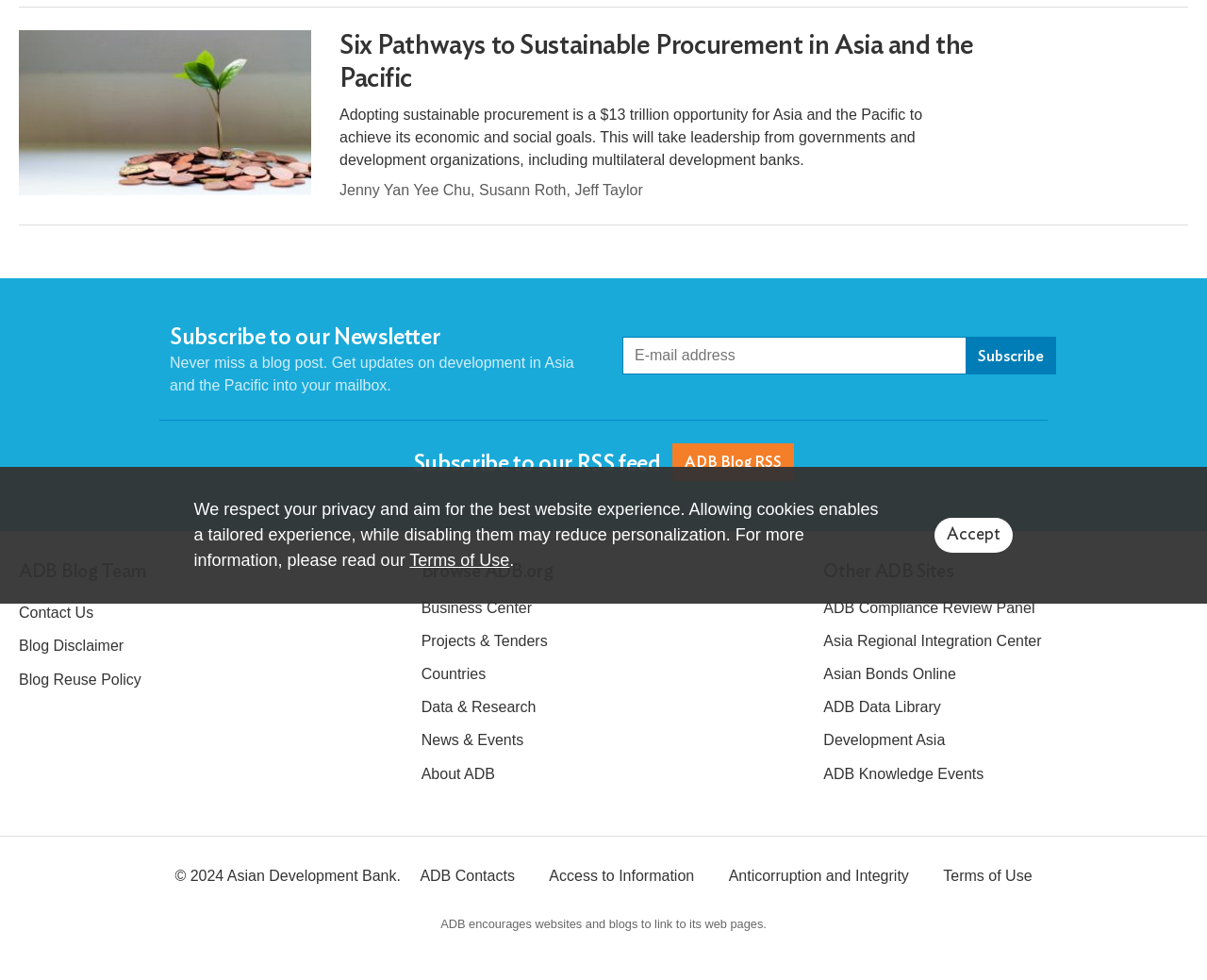Given the description "Accept", determine the bounding box of the corresponding UI element.

[0.774, 0.528, 0.839, 0.564]